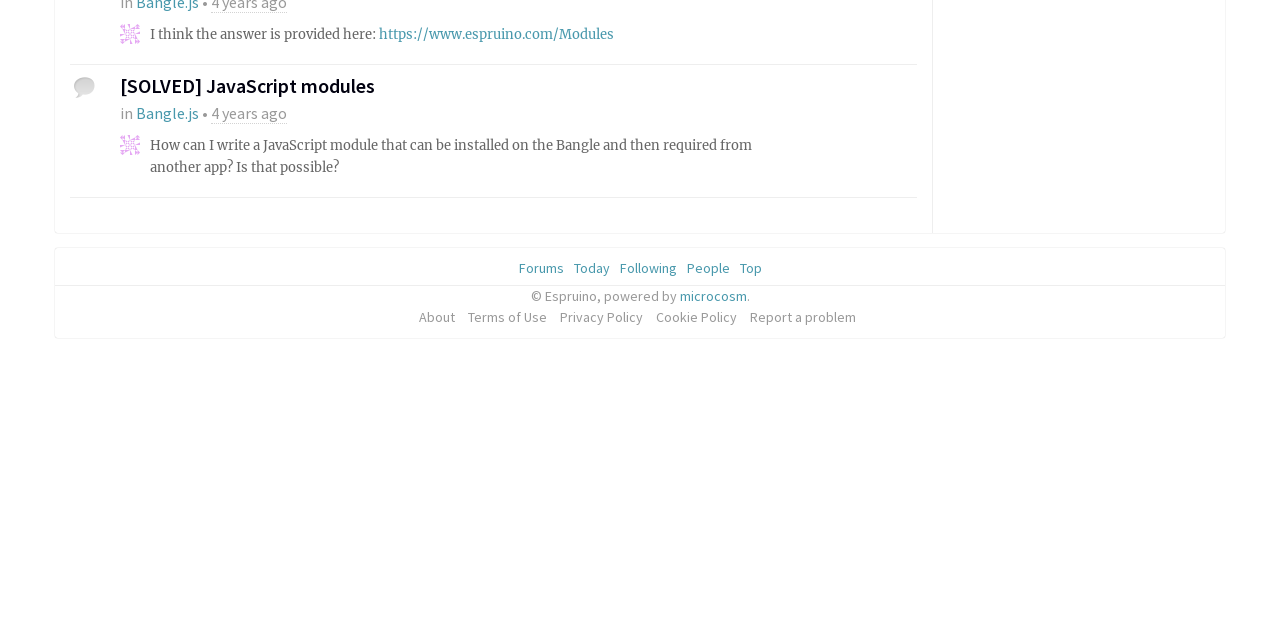Based on the element description Services, identify the bounding box of the UI element in the given webpage screenshot. The coordinates should be in the format (top-left x, top-left y, bottom-right x, bottom-right y) and must be between 0 and 1.

None